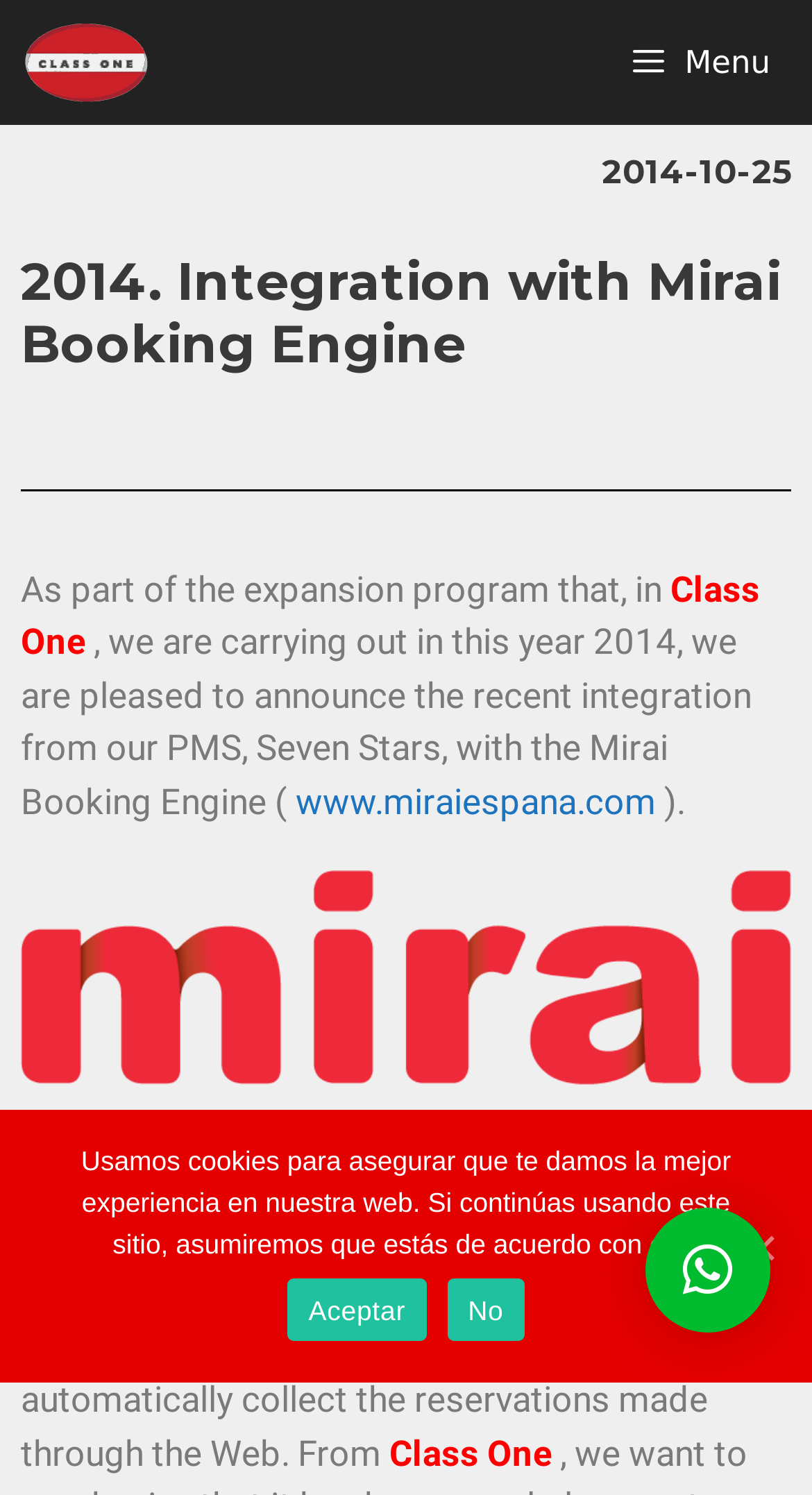Locate the bounding box coordinates of the element I should click to achieve the following instruction: "Read more about the integration".

[0.026, 0.582, 0.974, 0.785]